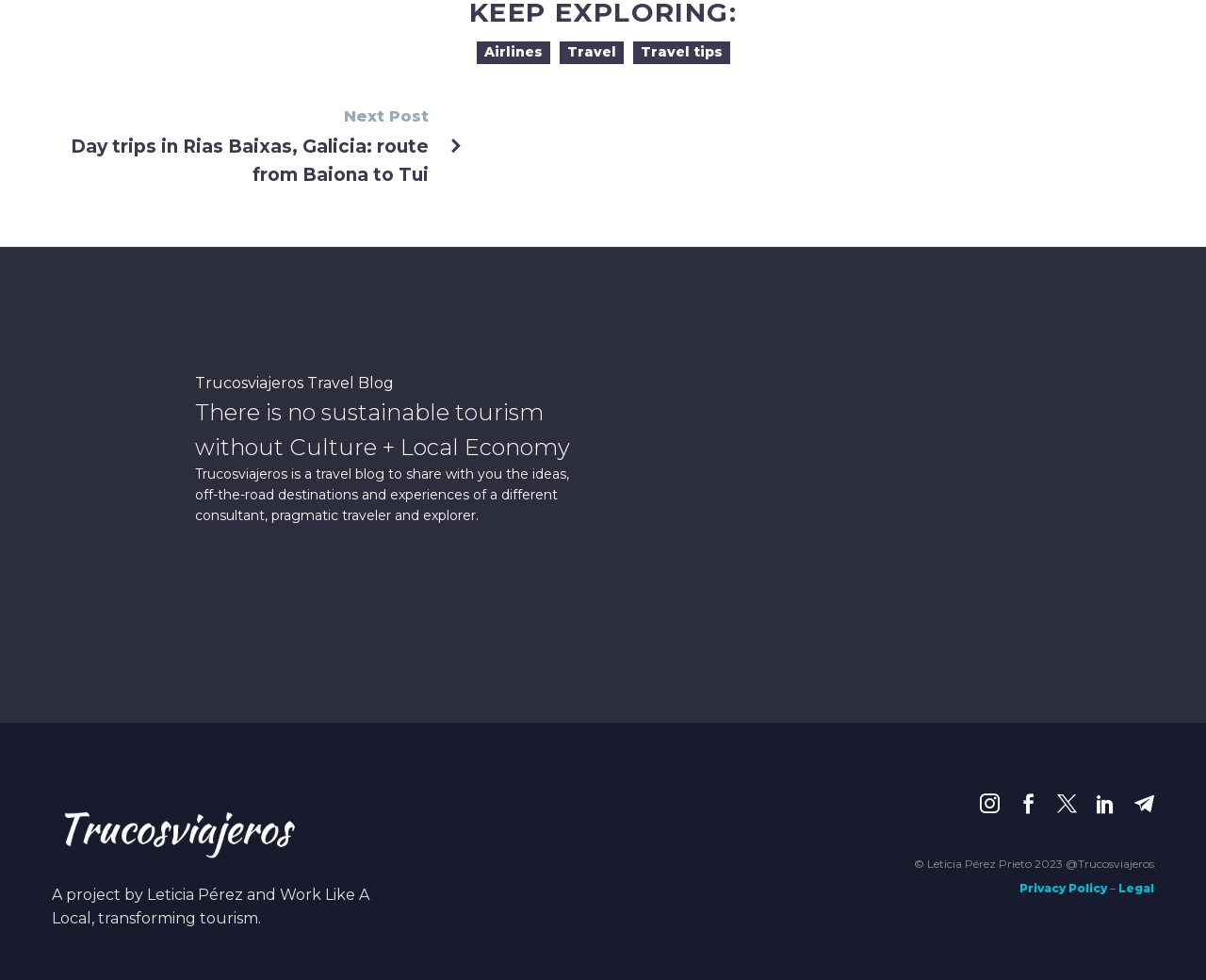Kindly provide the bounding box coordinates of the section you need to click on to fulfill the given instruction: "Browse 'Jobs Available'".

None